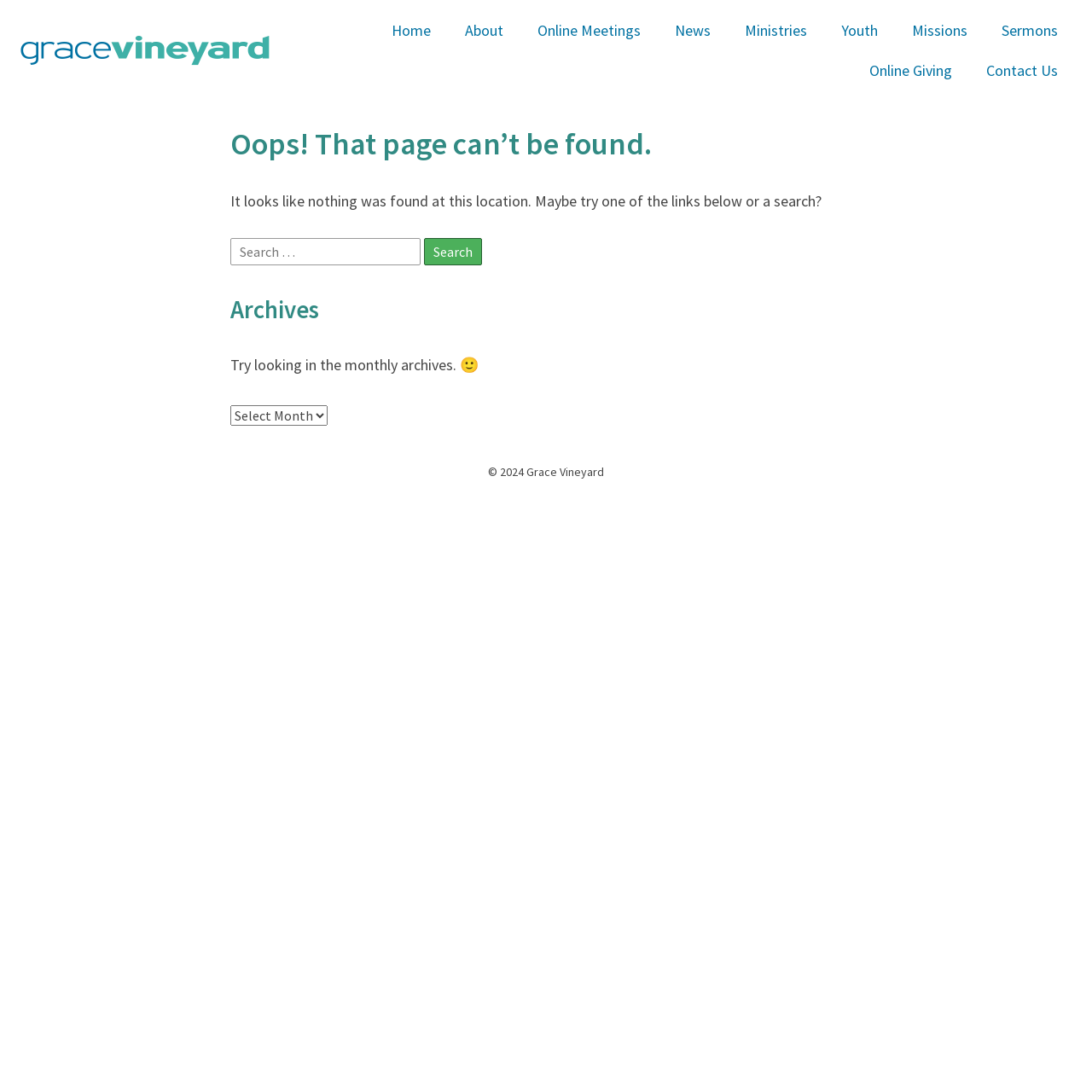Highlight the bounding box coordinates of the region I should click on to meet the following instruction: "Search for something".

[0.211, 0.218, 0.385, 0.243]